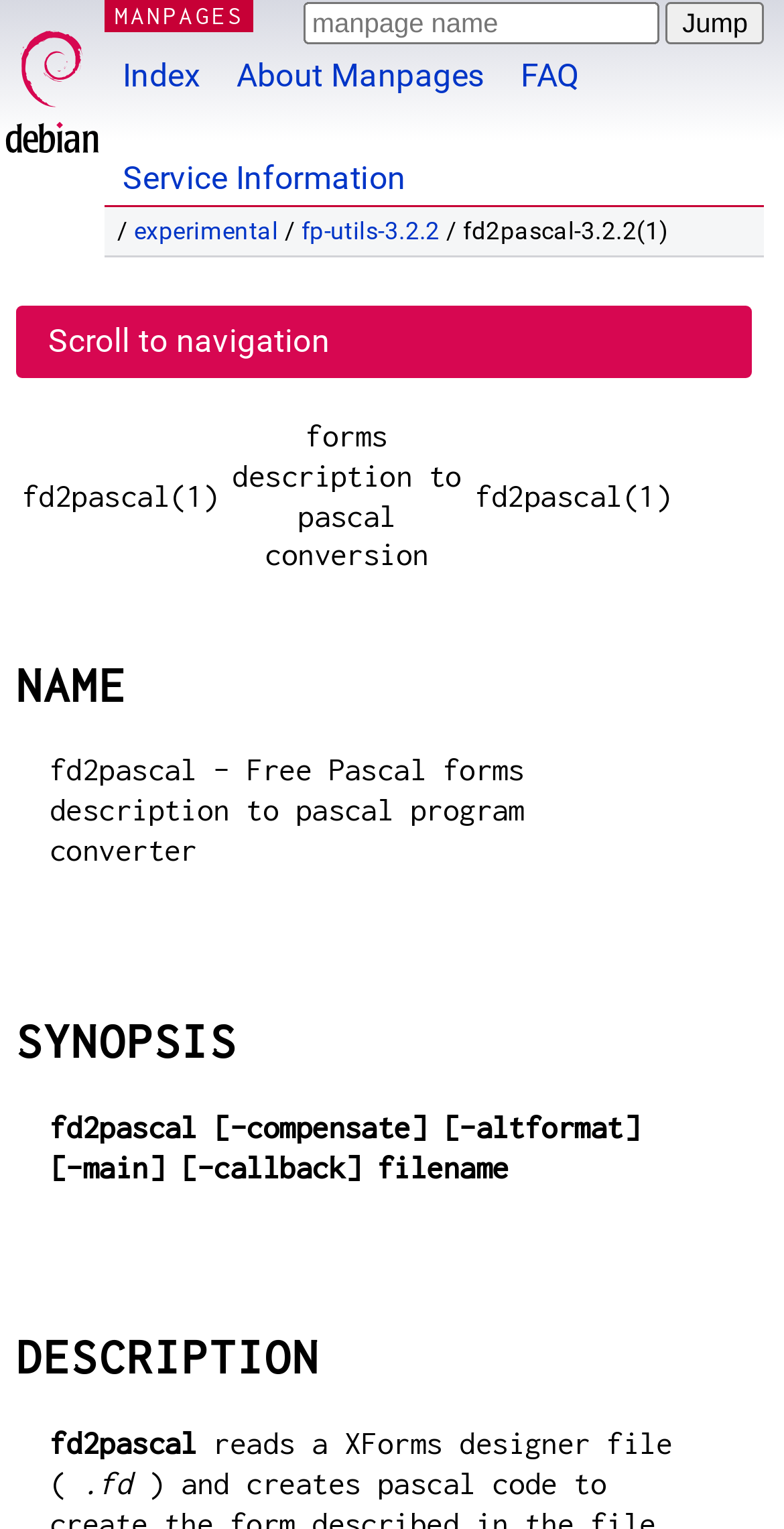Using the description "name="q" placeholder="manpage name"", locate and provide the bounding box of the UI element.

[0.388, 0.001, 0.842, 0.029]